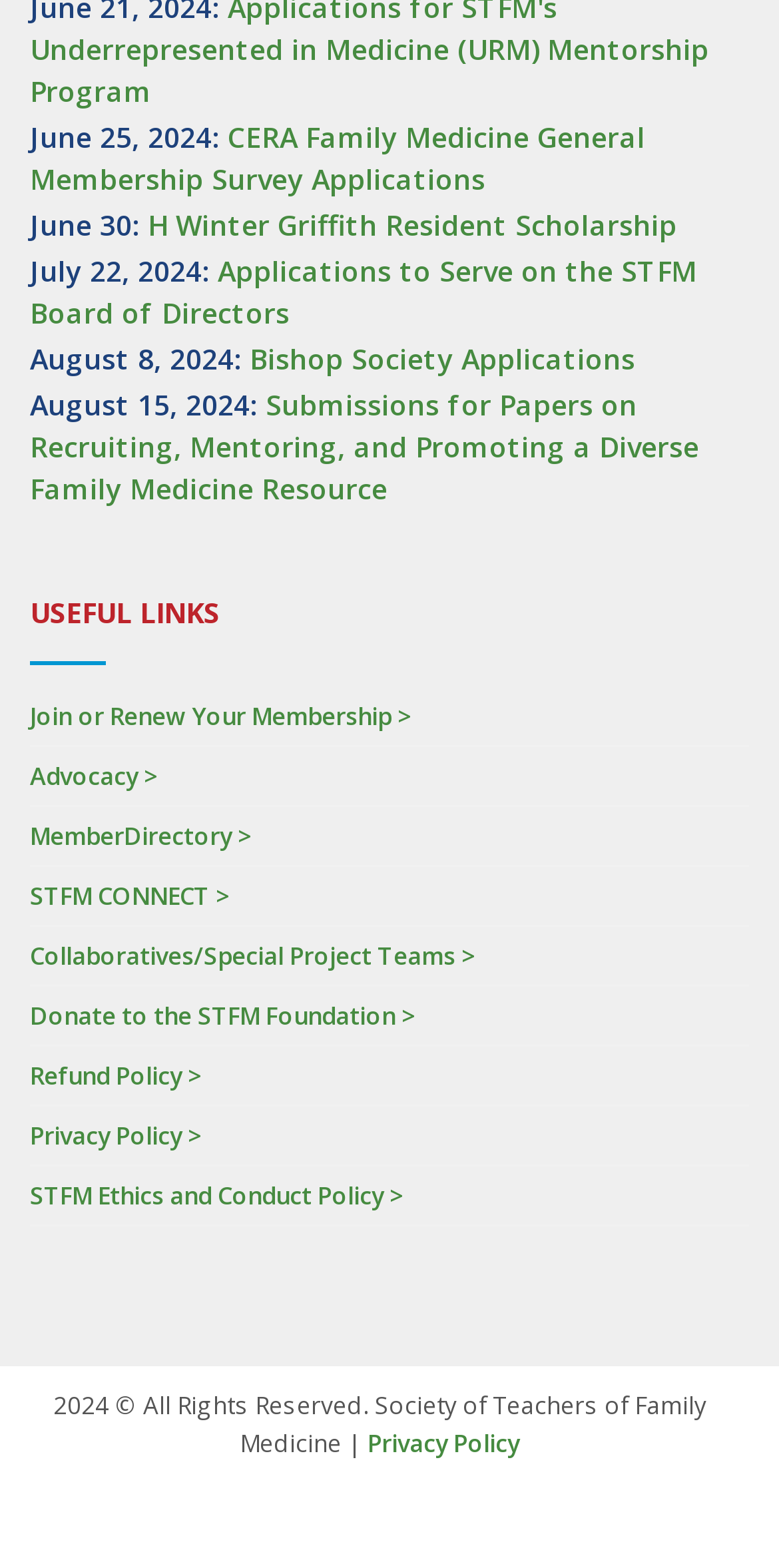From the element description Privacy Policy, predict the bounding box coordinates of the UI element. The coordinates must be specified in the format (top-left x, top-left y, bottom-right x, bottom-right y) and should be within the 0 to 1 range.

[0.472, 0.91, 0.667, 0.931]